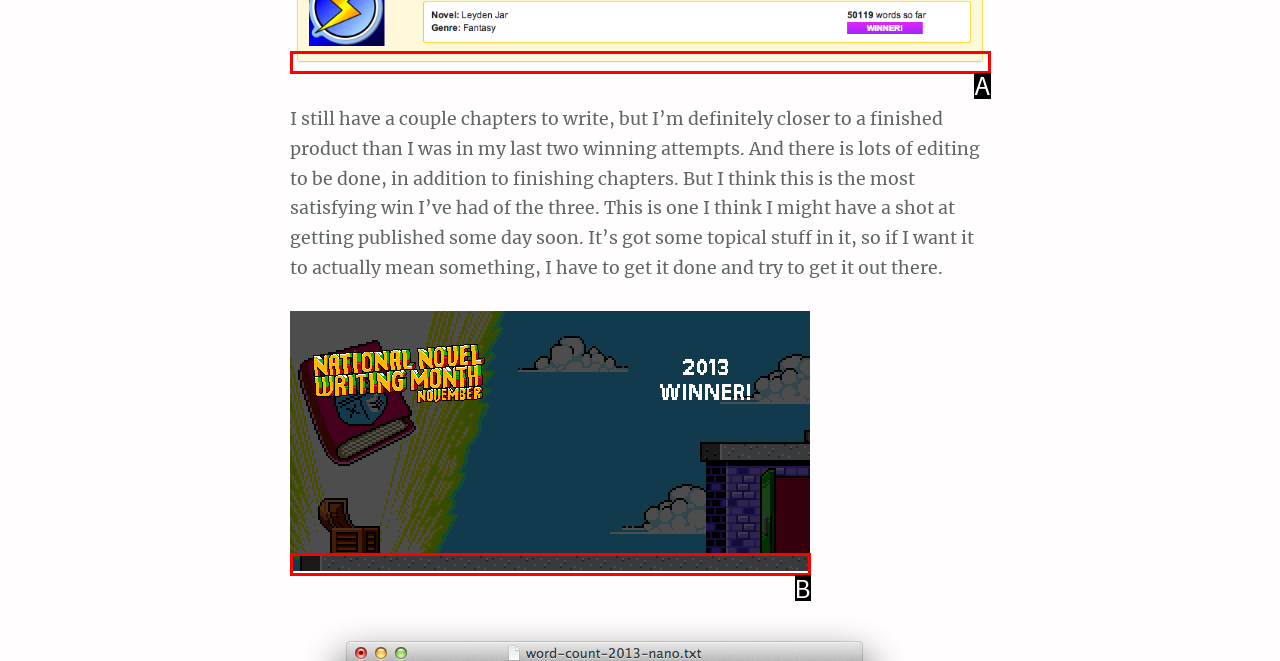Pick the HTML element that corresponds to the description: alt="2013-Winner-Twitter-Header"
Answer with the letter of the correct option from the given choices directly.

B